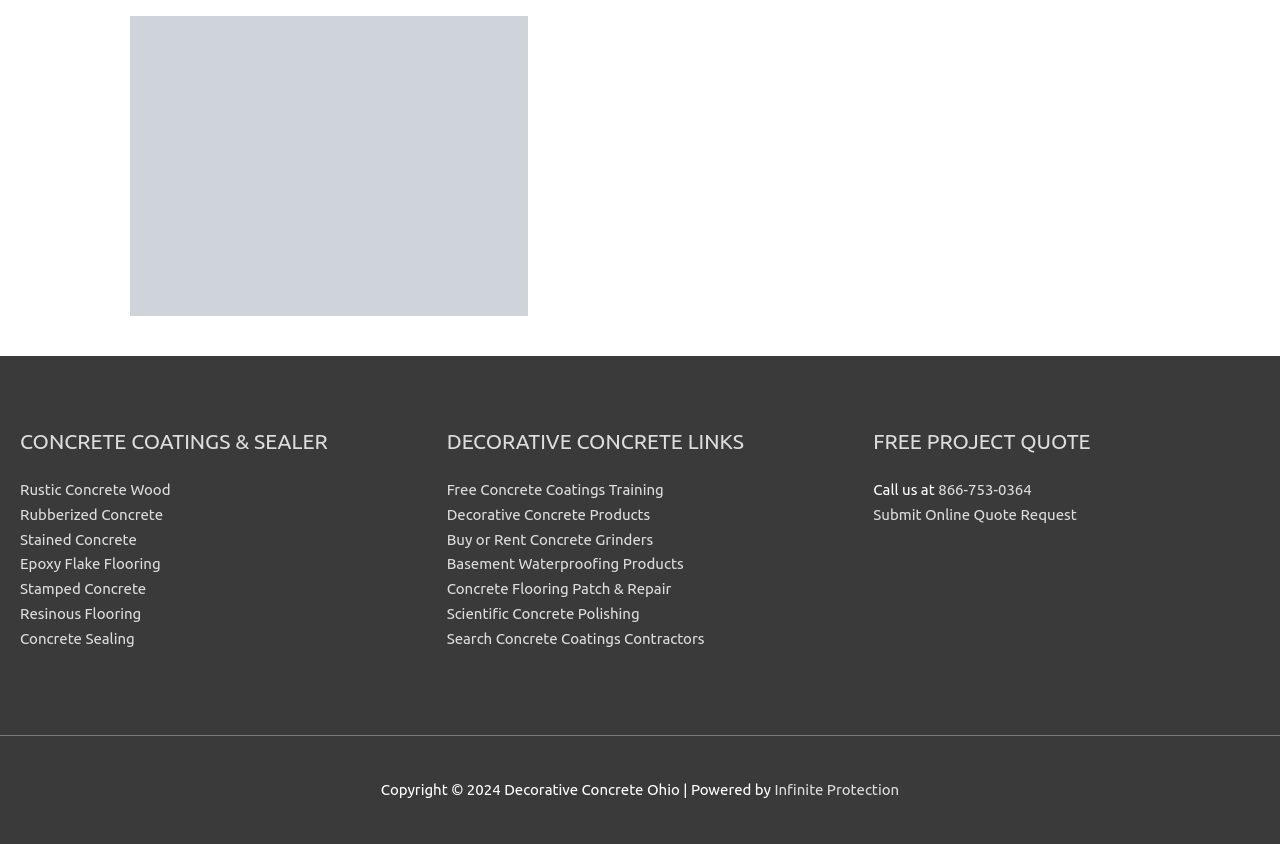Determine the bounding box coordinates for the HTML element mentioned in the following description: "866-753-0364". The coordinates should be a list of four floats ranging from 0 to 1, represented as [left, top, right, bottom].

[0.733, 0.57, 0.806, 0.59]